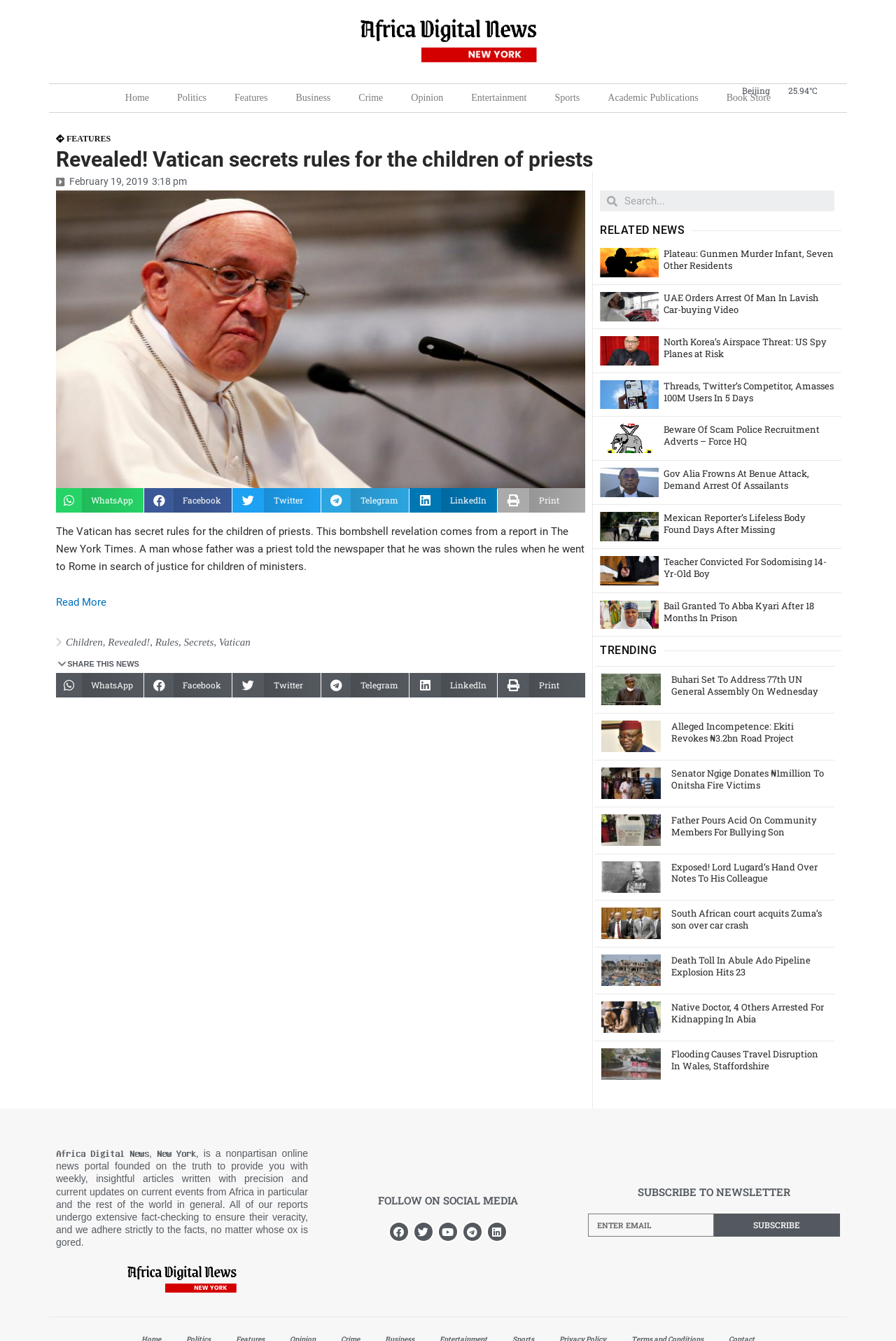Identify the bounding box coordinates for the region to click in order to carry out this instruction: "View the article 'Plateau: Gunmen Murder Infant, Seven Other Residents'". Provide the coordinates using four float numbers between 0 and 1, formatted as [left, top, right, bottom].

[0.67, 0.185, 0.735, 0.207]